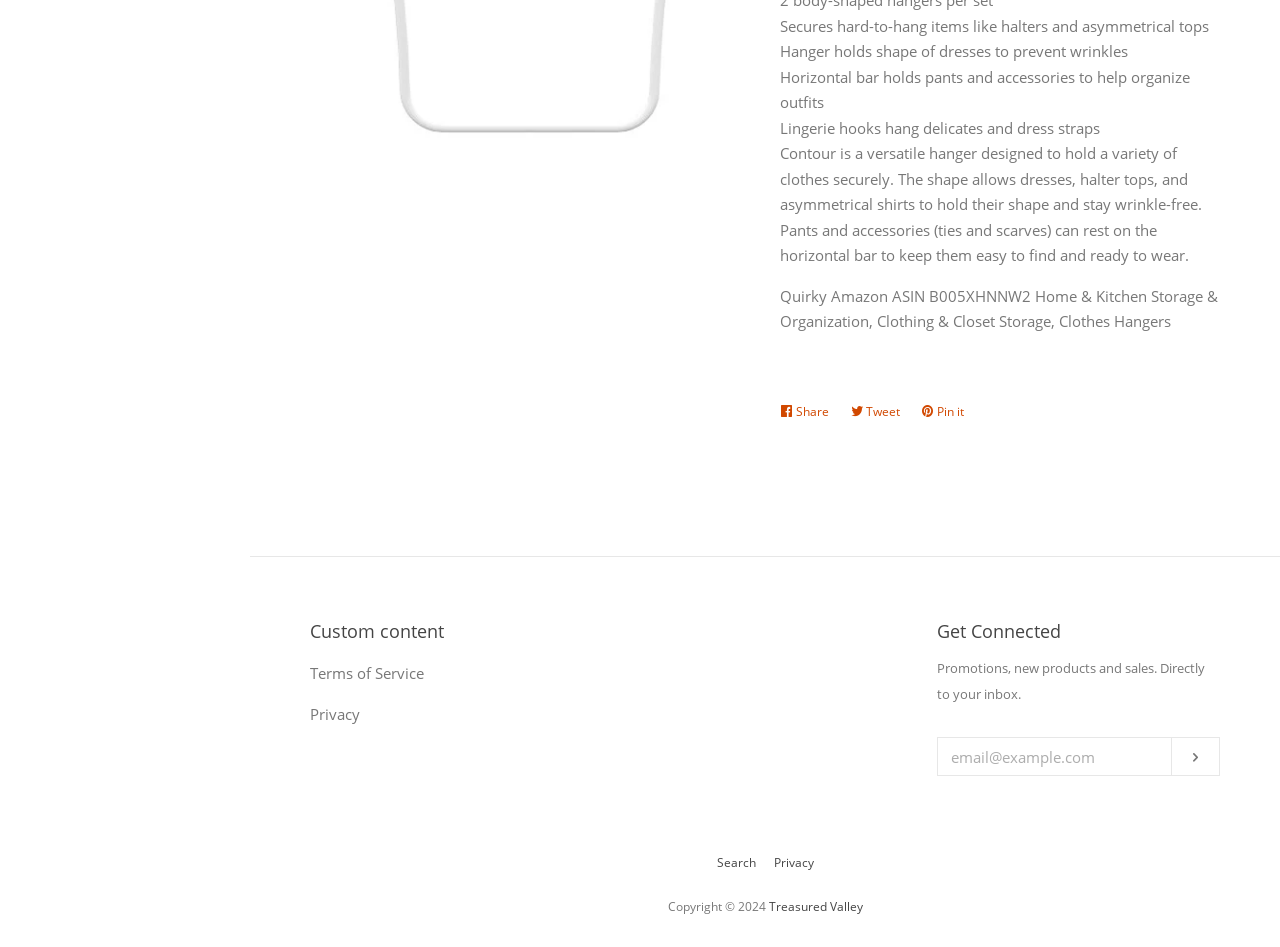For the given element description Tweet Tweet on Twitter, determine the bounding box coordinates of the UI element. The coordinates should follow the format (top-left x, top-left y, bottom-right x, bottom-right y) and be within the range of 0 to 1.

[0.664, 0.417, 0.711, 0.453]